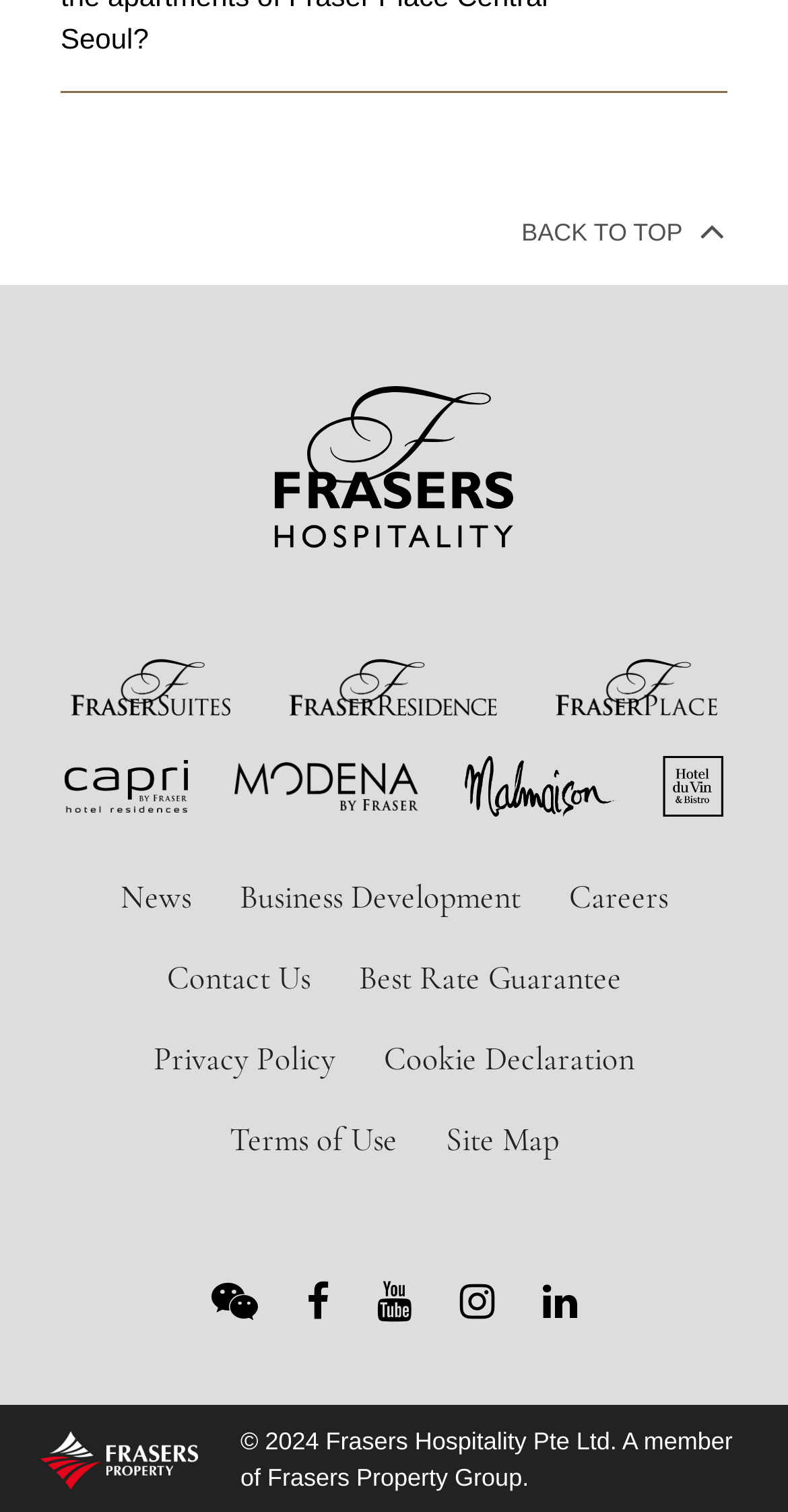What is the copyright information at the bottom?
Deliver a detailed and extensive answer to the question.

The link at the bottom with coordinates [0.305, 0.944, 0.93, 0.987] has the text '© 2024 Frasers Hospitality Pte Ltd. A member of Frasers Property Group.', indicating the copyright information.